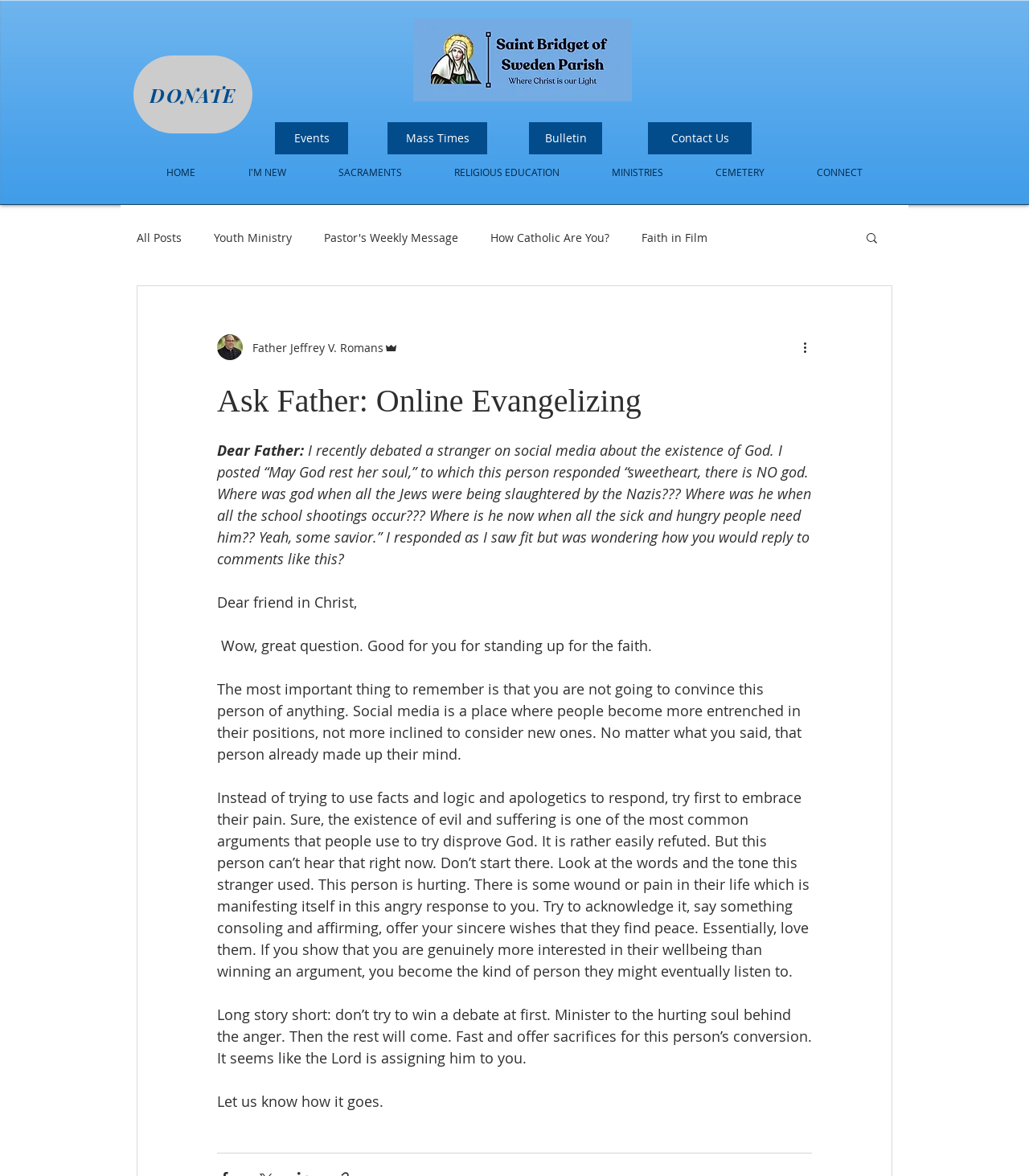Please identify the bounding box coordinates of the element I need to click to follow this instruction: "View the 'Events' page".

None